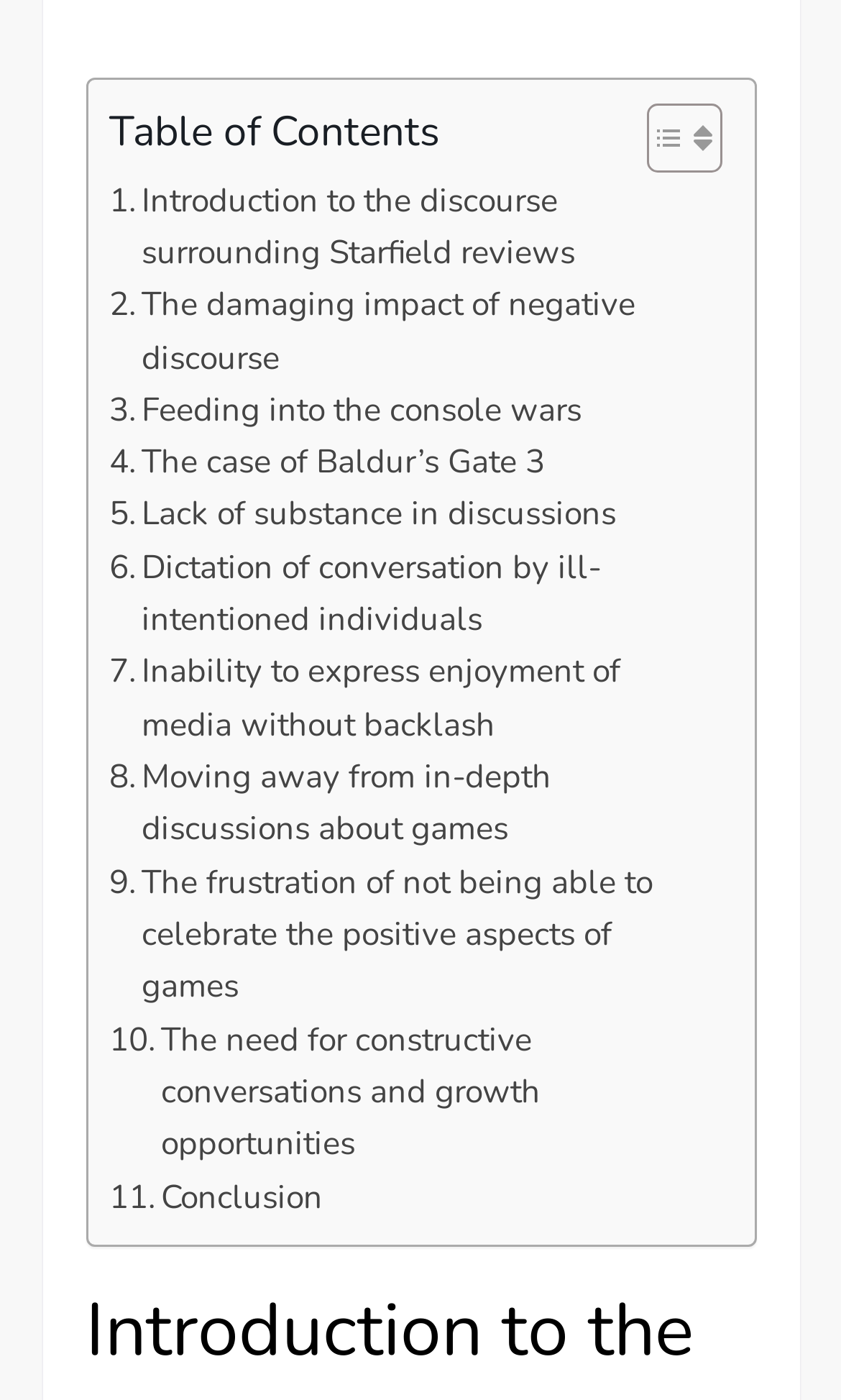Determine the bounding box coordinates of the clickable element to complete this instruction: "Go to Conclusion". Provide the coordinates in the format of four float numbers between 0 and 1, [left, top, right, bottom].

[0.129, 0.836, 0.383, 0.873]